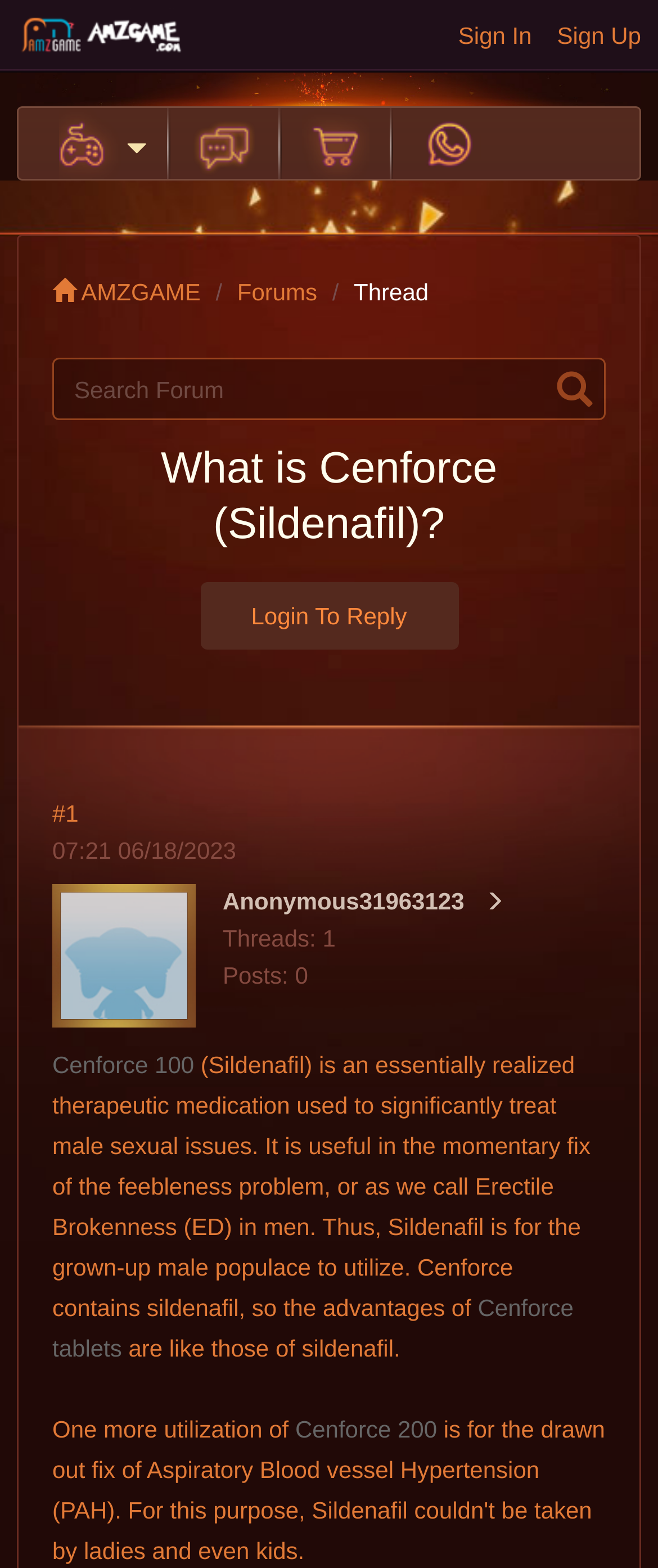Please answer the following question using a single word or phrase: 
What is the purpose of the 'Search Forum' textbox?

Search forum